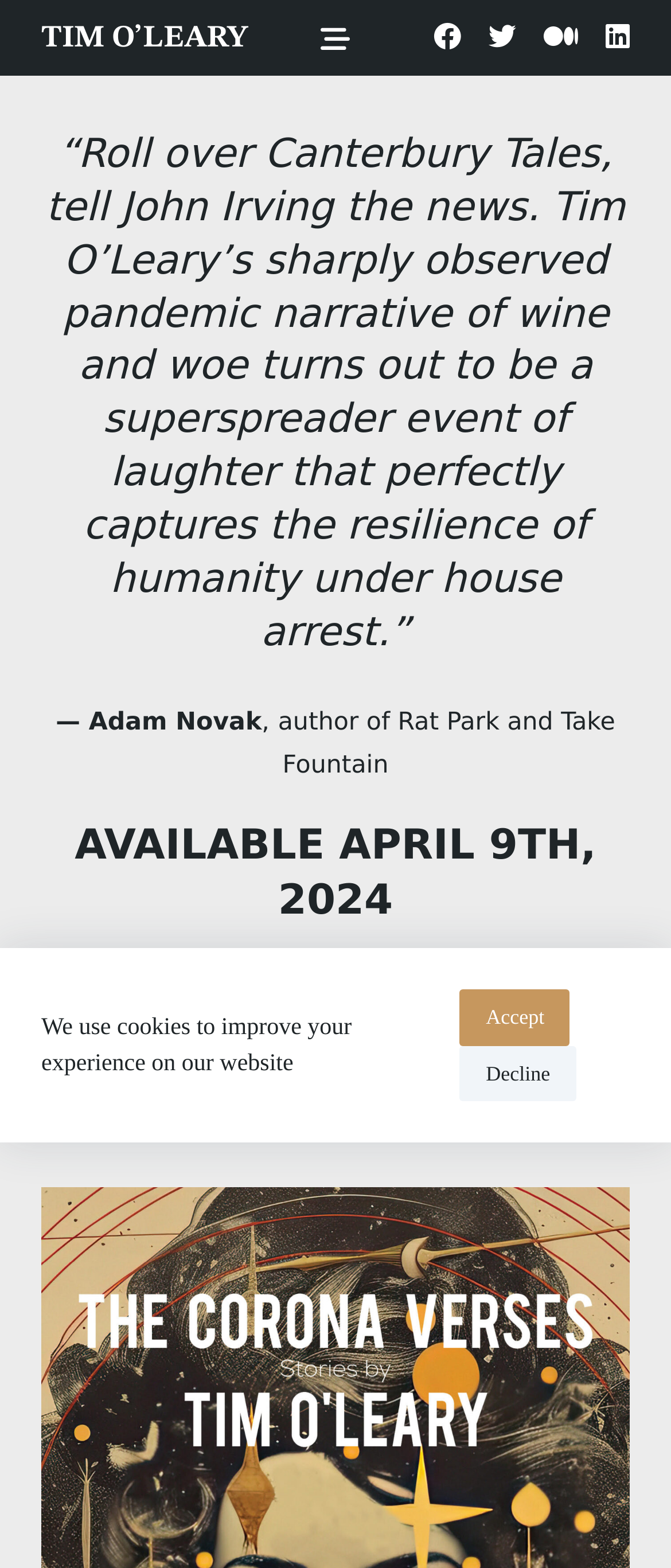Please study the image and answer the question comprehensively:
How many figures are there?

There are 8 figures on the webpage, each containing a link. These figures are arranged horizontally and are likely book covers or illustrations related to Tim O'Leary's writing.